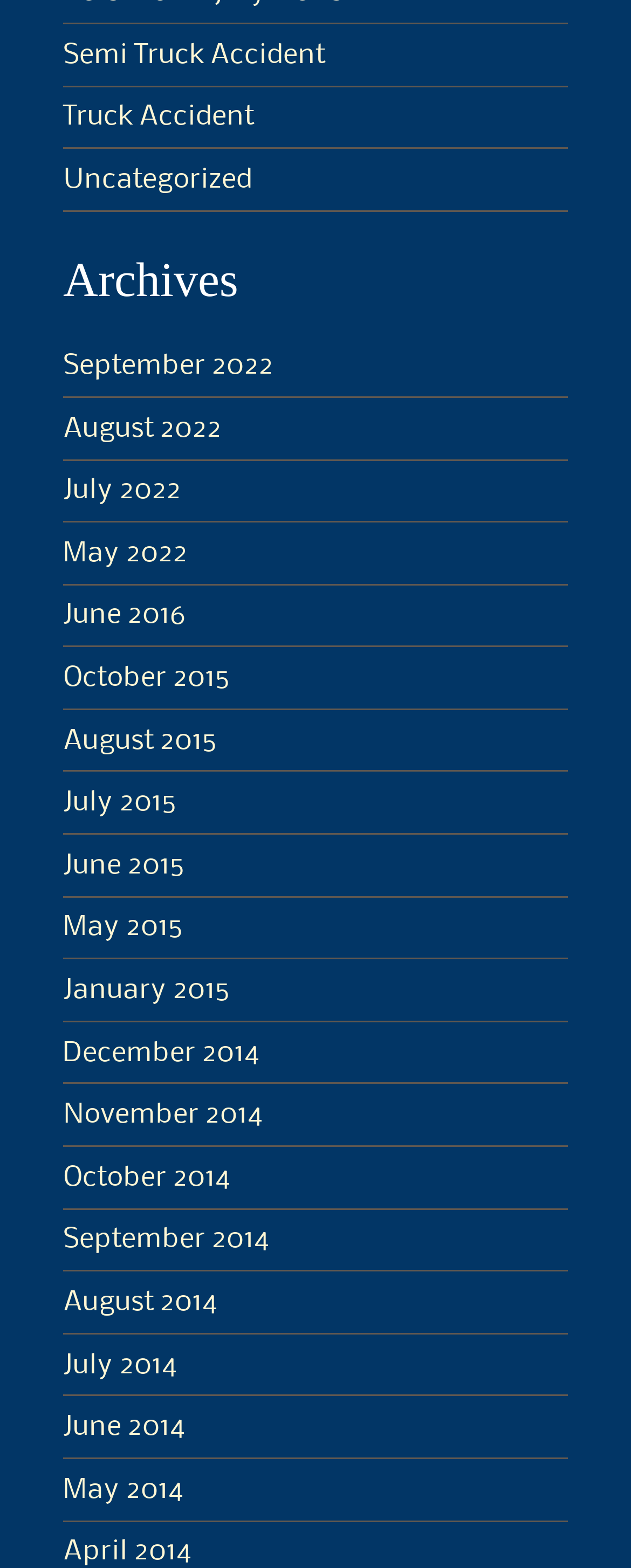Show the bounding box coordinates for the HTML element described as: "Uncategorized".

[0.1, 0.106, 0.4, 0.123]